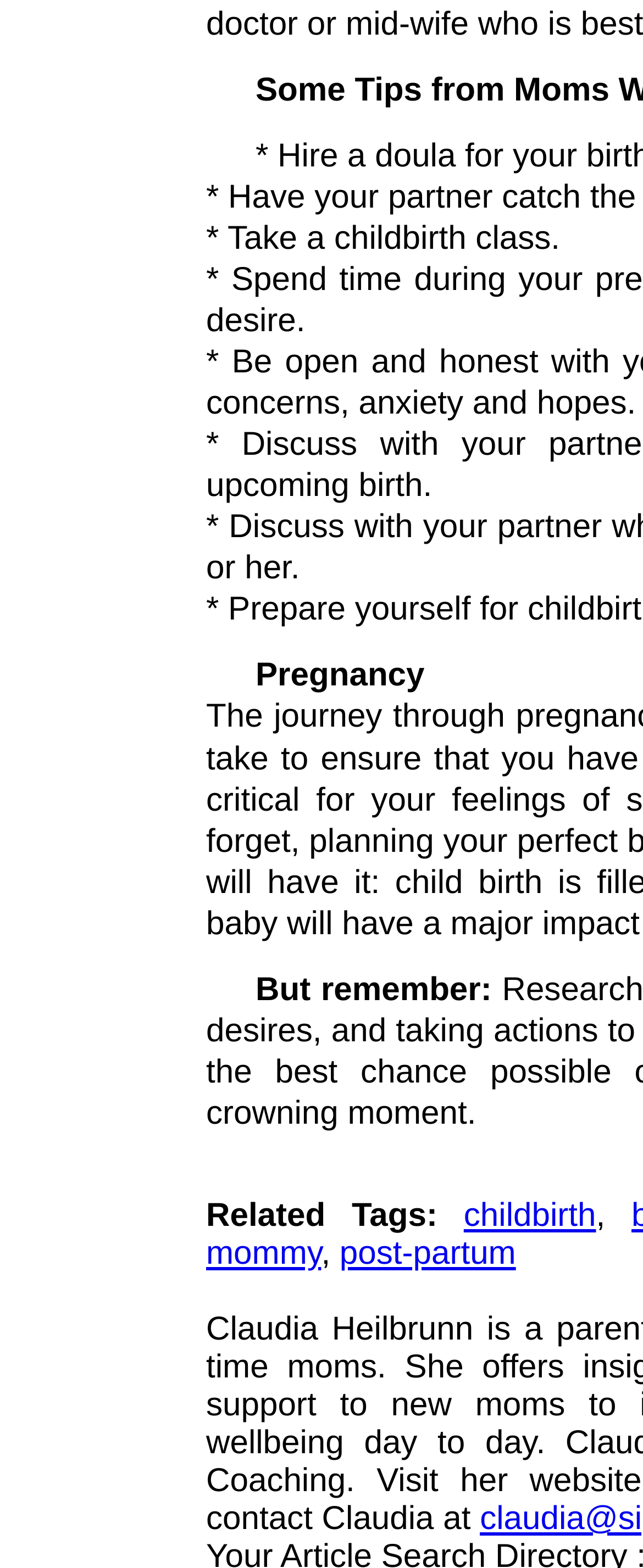Predict the bounding box coordinates for the UI element described as: "childbirth". The coordinates should be four float numbers between 0 and 1, presented as [left, top, right, bottom].

[0.721, 0.764, 0.927, 0.787]